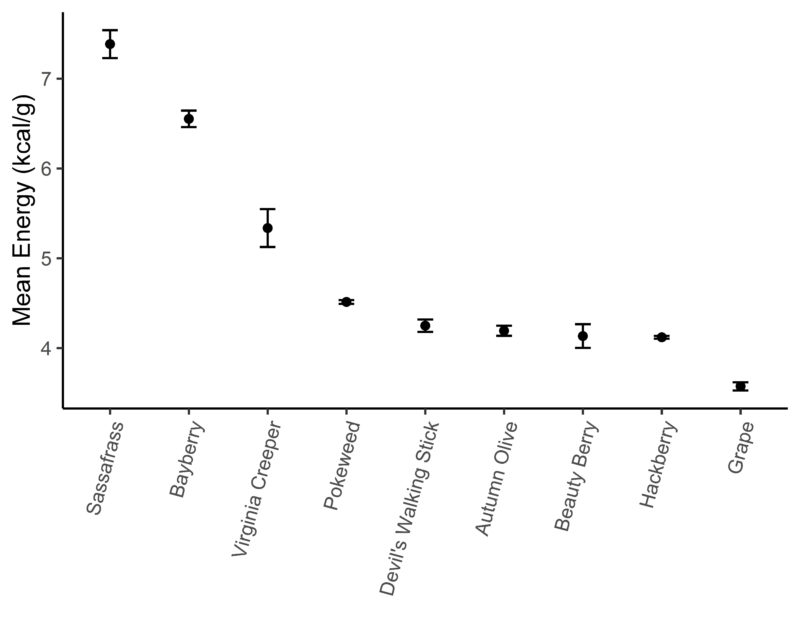Create a detailed narrative of what is happening in the image.

The image presents a plot illustrating the mean energy density (measured in kcal/g) of various ripe fruits commonly found in Virginia during autumn, as researched by the Center for Conservation Biology. The graph prominently features several species, with sassafras displaying the highest mean energy density, averaging over 6.5 kcal/g, followed by bayberry and Virginia creeper. In contrast, grape shows a lower energy density, around 4.5 kcal/g. Error bars on each data point indicate the variability in energy density measurements. This visual representation underscores the nutritional value of these fruits, particularly the sassafras, which is crucial for supporting migrating songbirds during their seasonal travels.